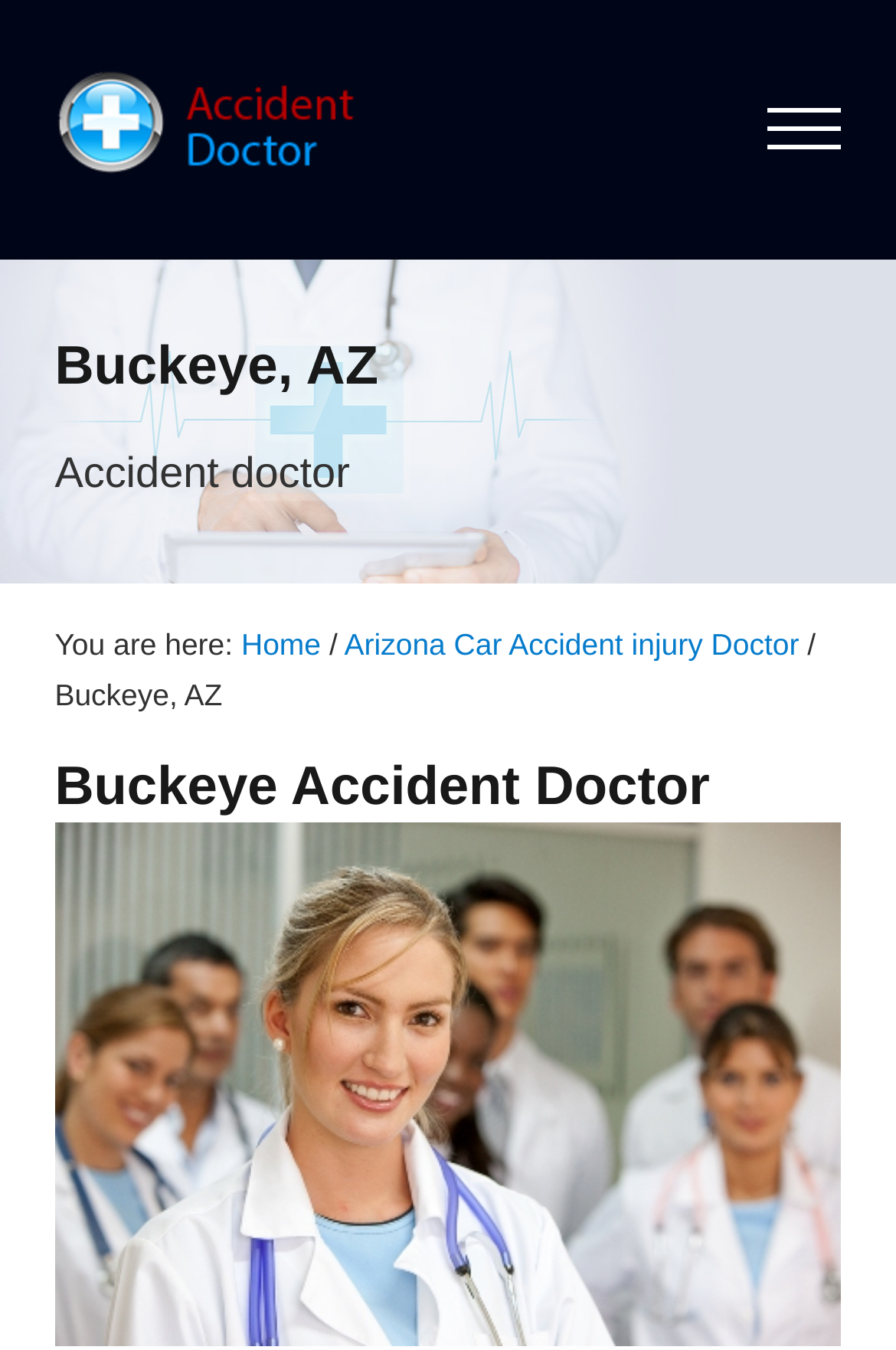Give a concise answer of one word or phrase to the question: 
What is the location served by the accident doctor?

Buckeye, AZ